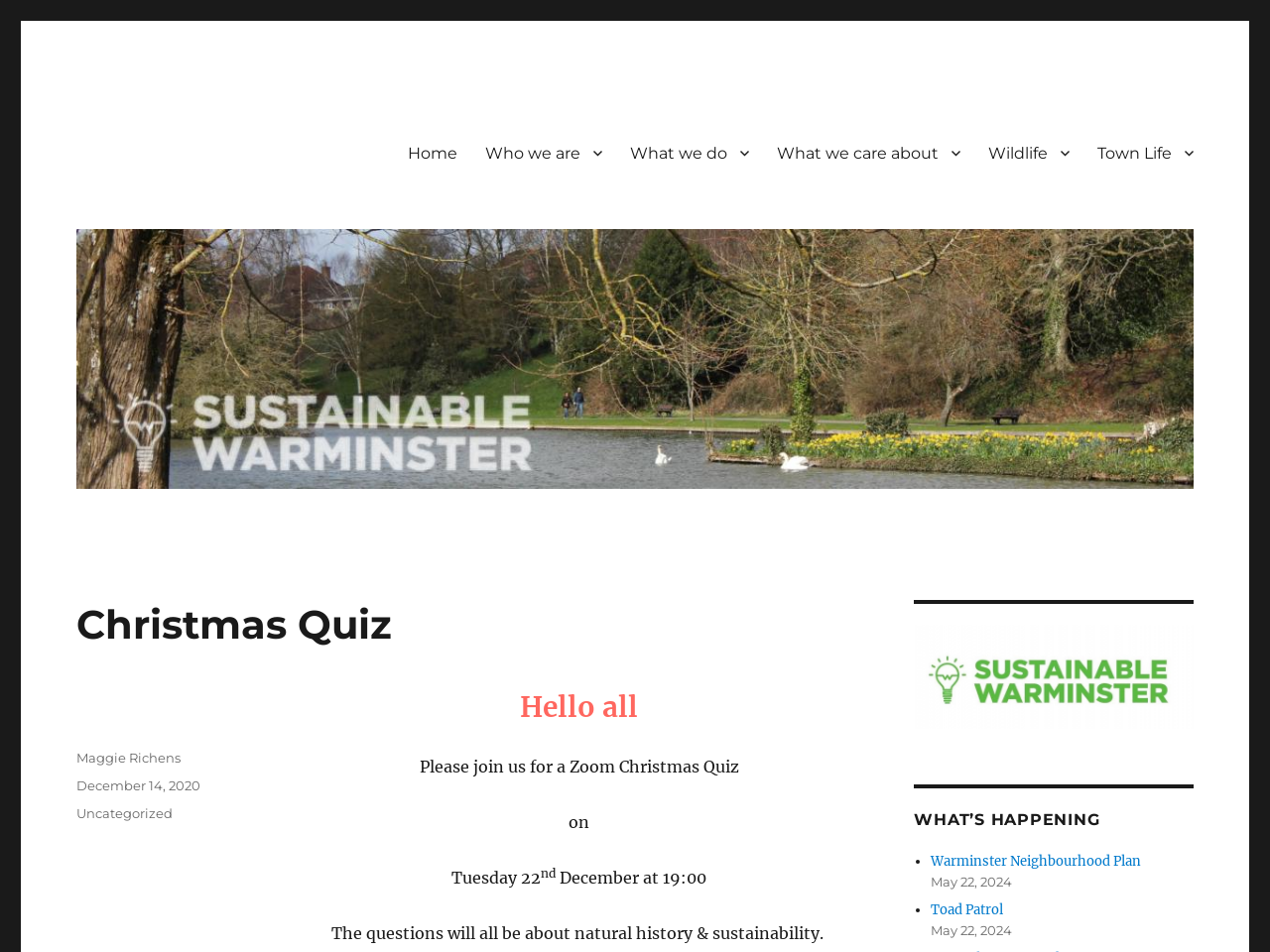Please indicate the bounding box coordinates of the element's region to be clicked to achieve the instruction: "Click the Home link". Provide the coordinates as four float numbers between 0 and 1, i.e., [left, top, right, bottom].

[0.31, 0.139, 0.371, 0.182]